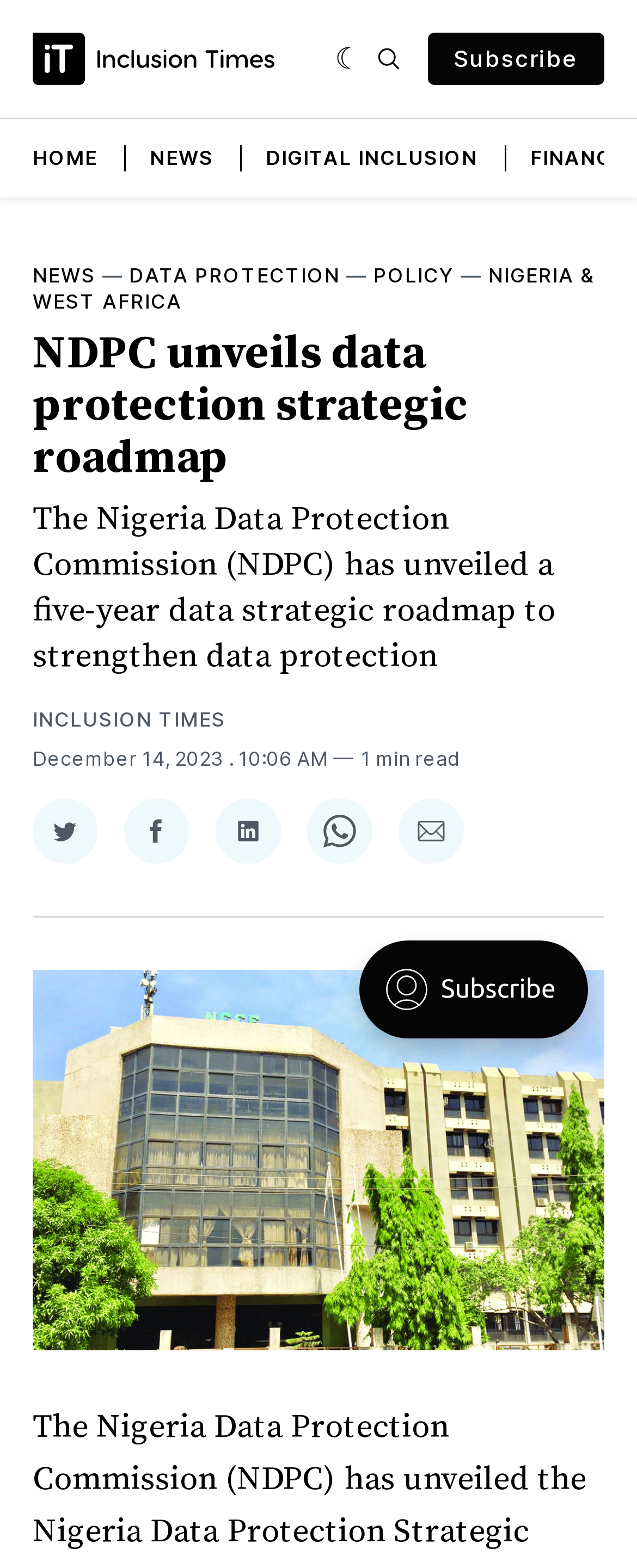Please use the details from the image to answer the following question comprehensively:
How many social media platforms are available for sharing the news article?

The answer can be found by counting the number of social media links available for sharing the news article, which includes Twitter, Facebook, LinkedIn, WhatsApp, and Email.